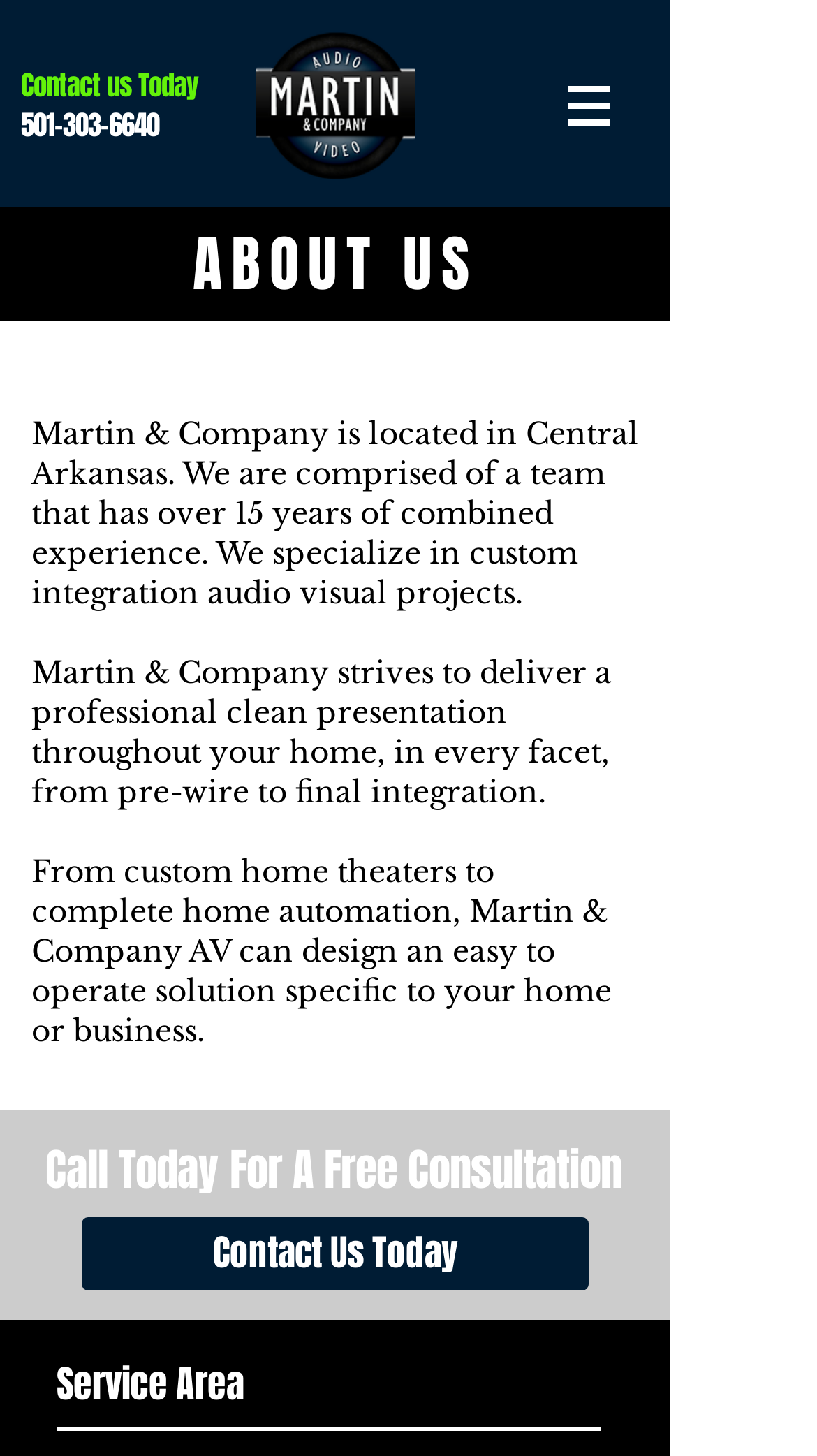Utilize the information from the image to answer the question in detail:
What can users do to get started with the company?

I found the call to action by reading the StaticText element that says 'Call Today For A Free Consultation' which indicates that users can call the company to get started with a free consultation.